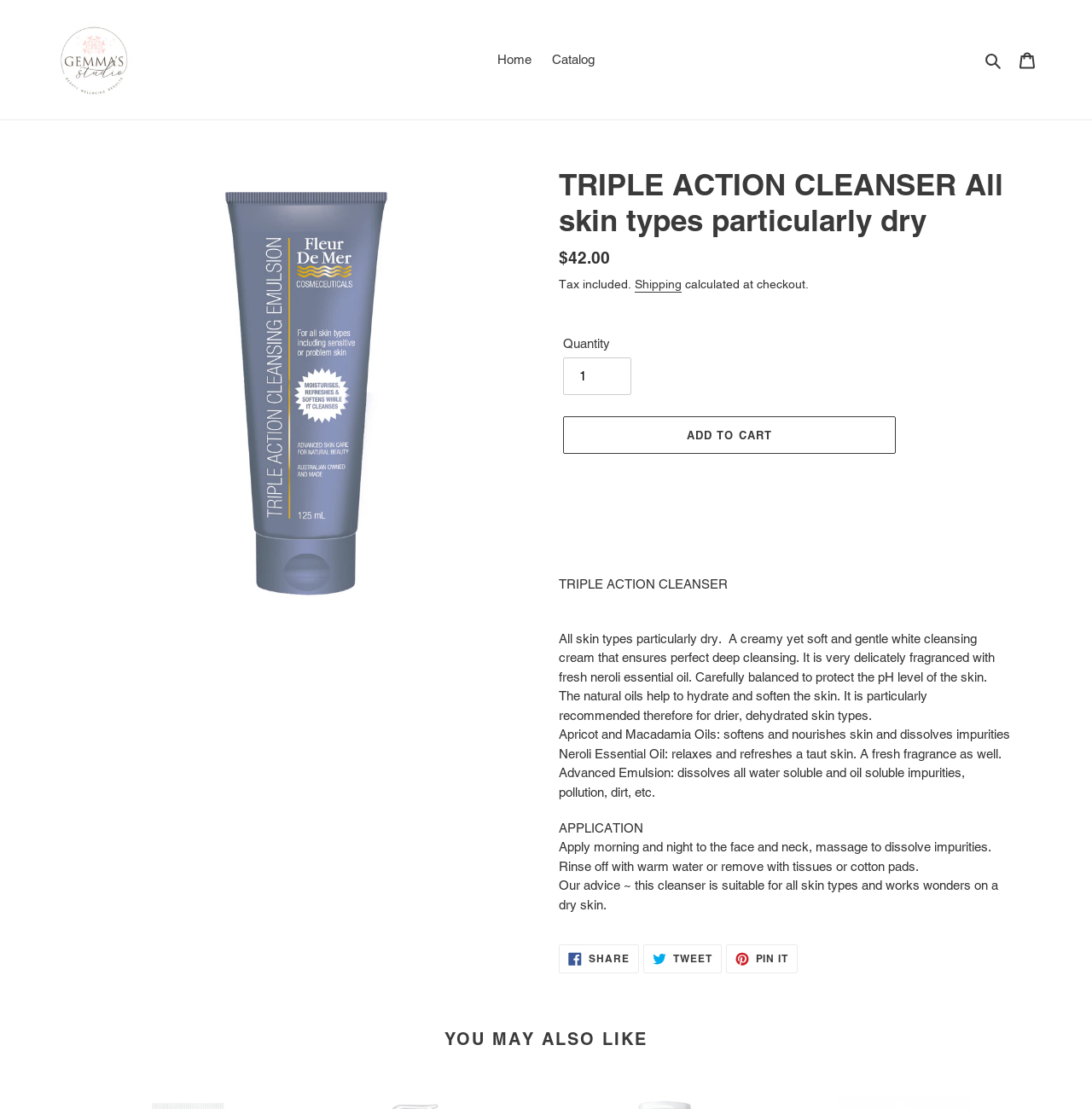What skin types is the TRIPLE ACTION CLEANSER suitable for?
Refer to the image and provide a detailed answer to the question.

The product description states that the TRIPLE ACTION CLEANSER is suitable for all skin types, particularly dry skin, and that it works wonders on dry skin.